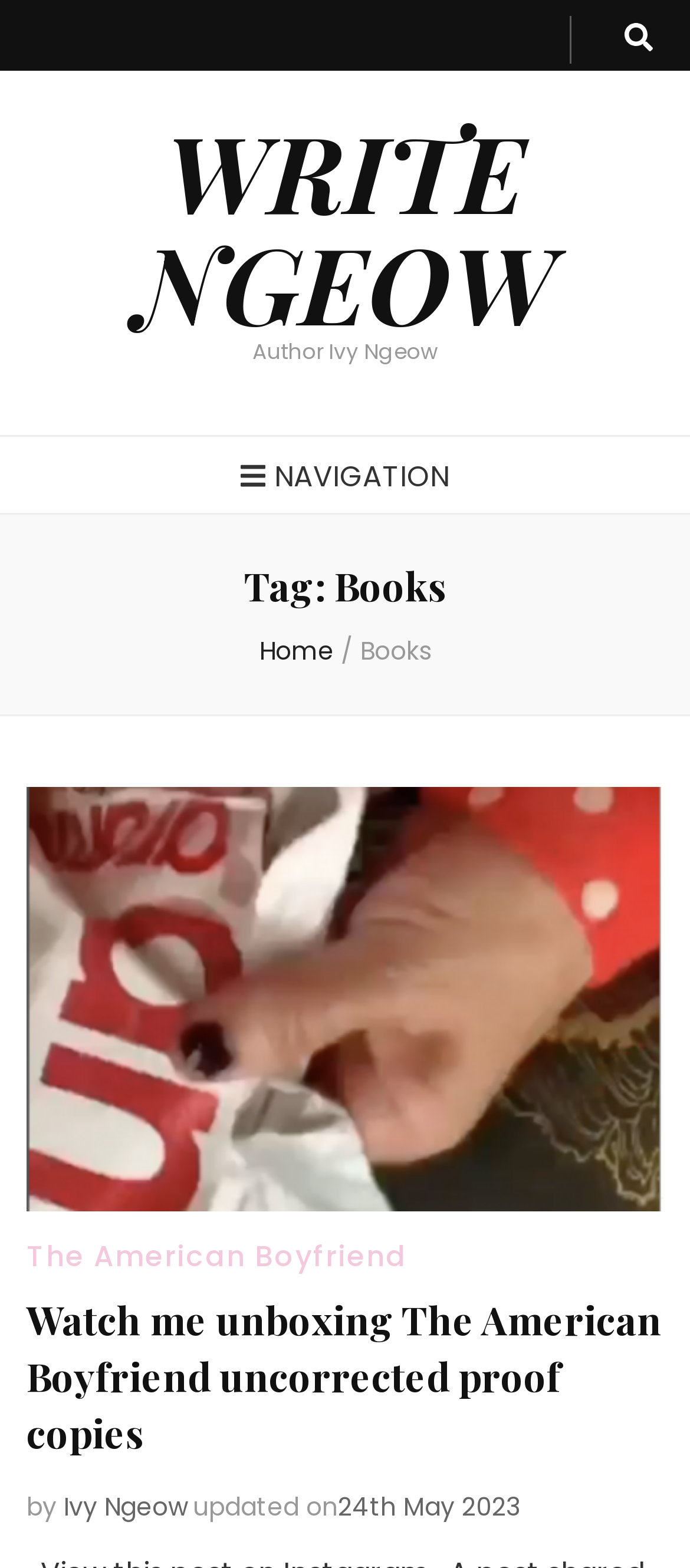Using the information in the image, could you please answer the following question in detail:
What is the title of the book being unboxed?

The title of the book being unboxed is 'The American Boyfriend' as mentioned in the link 'The American Boyfriend' located within the header section of the webpage.